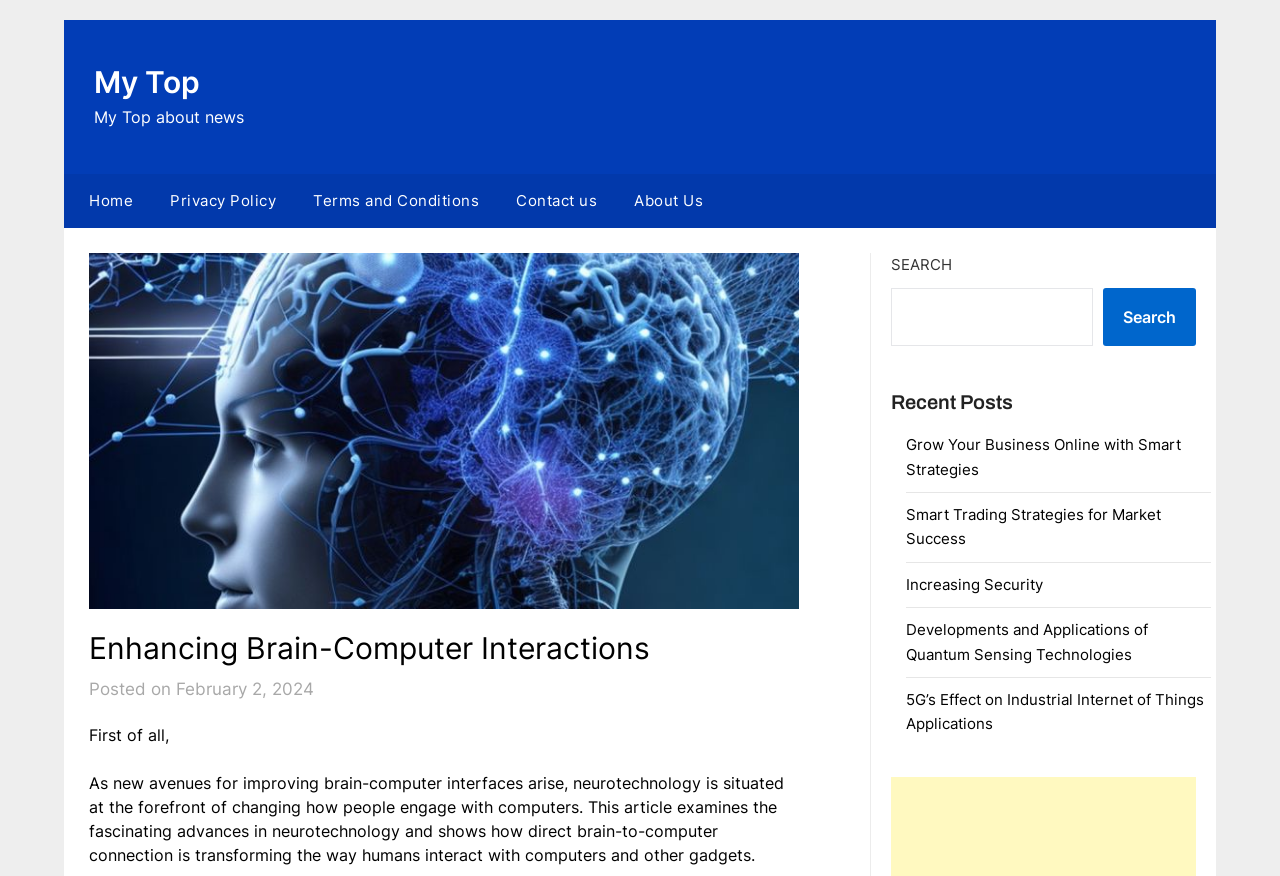Explain the webpage's design and content in an elaborate manner.

This webpage is about enhancing brain-computer interactions. At the top left, there is a link to "My Top" and a brief description "My Top about news" next to it. Below these elements, there are five links to different pages: "Home", "Privacy Policy", "Terms and Conditions", "Contact us", and "About Us". 

To the right of these links, there is an image related to brain-computer interactions, and above the image, there is a header with the title "Enhancing Brain-Computer Interactions". Below the title, there is a date "Posted on February 2, 2024". 

The main content of the webpage starts with a paragraph that discusses how neurotechnology is changing the way people engage with computers. The article examines the advances in neurotechnology and how direct brain-to-computer connection is transforming human interaction with computers and gadgets.

On the right side of the webpage, there is a search box with a "Search" button. Below the search box, there is a heading "Recent Posts" followed by five links to different articles, including "Grow Your Business Online with Smart Strategies", "Smart Trading Strategies for Market Success", "Increasing Security", "Developments and Applications of Quantum Sensing Technologies", and "5G’s Effect on Industrial Internet of Things Applications".